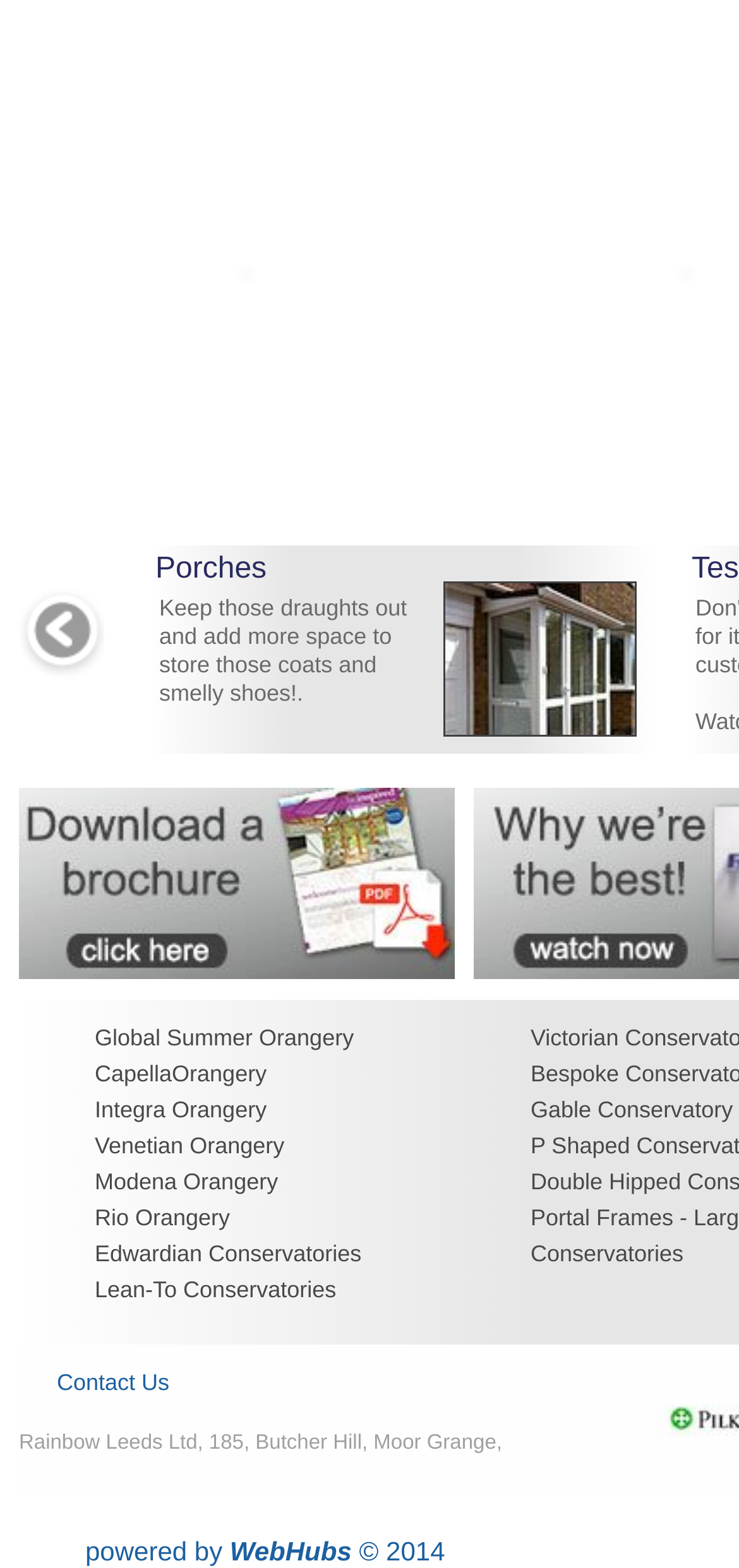Please respond to the question using a single word or phrase:
How many types of orangeries are listed on the webpage?

7